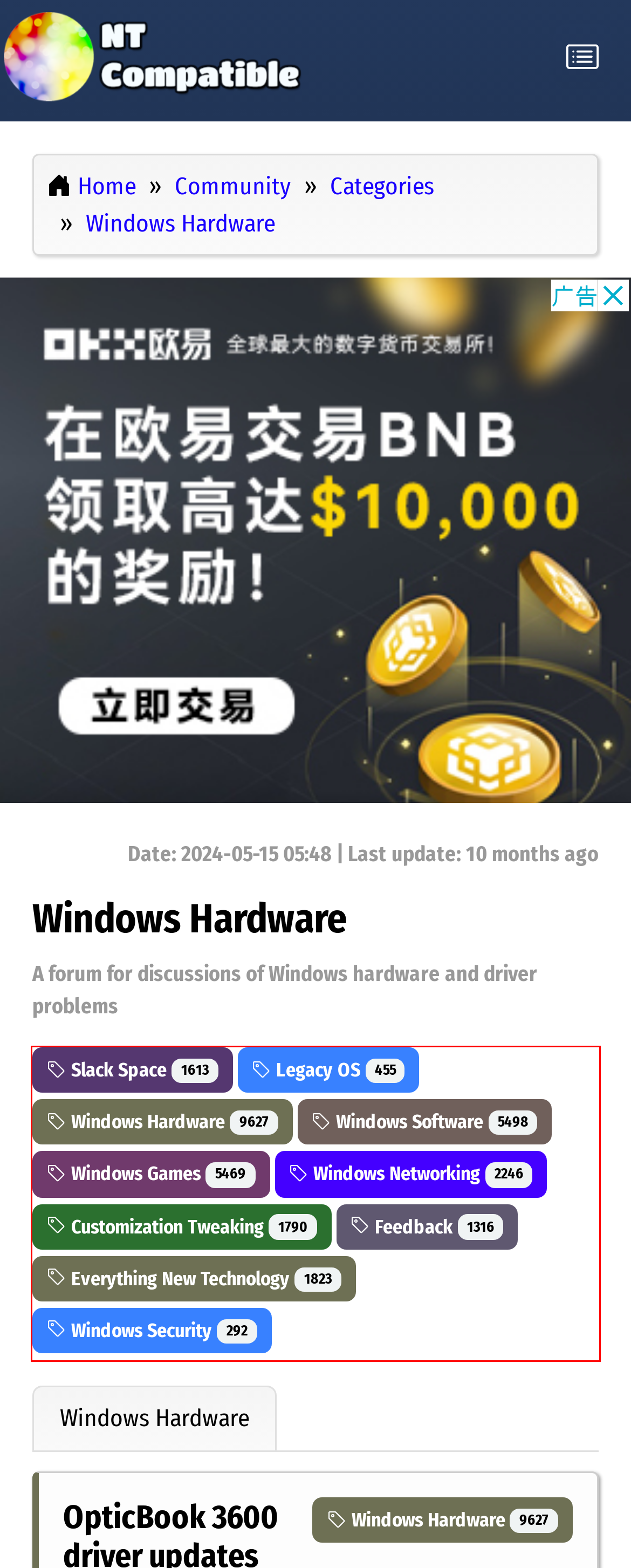Please perform OCR on the text content within the red bounding box that is highlighted in the provided webpage screenshot.

Slack Space 1613 Legacy OS 455 Windows Hardware 9627 Windows Software 5498 Windows Games 5469 Windows Networking 2246 Customization Tweaking 1790 Feedback 1316 Everything New Technology 1823 Windows Security 292